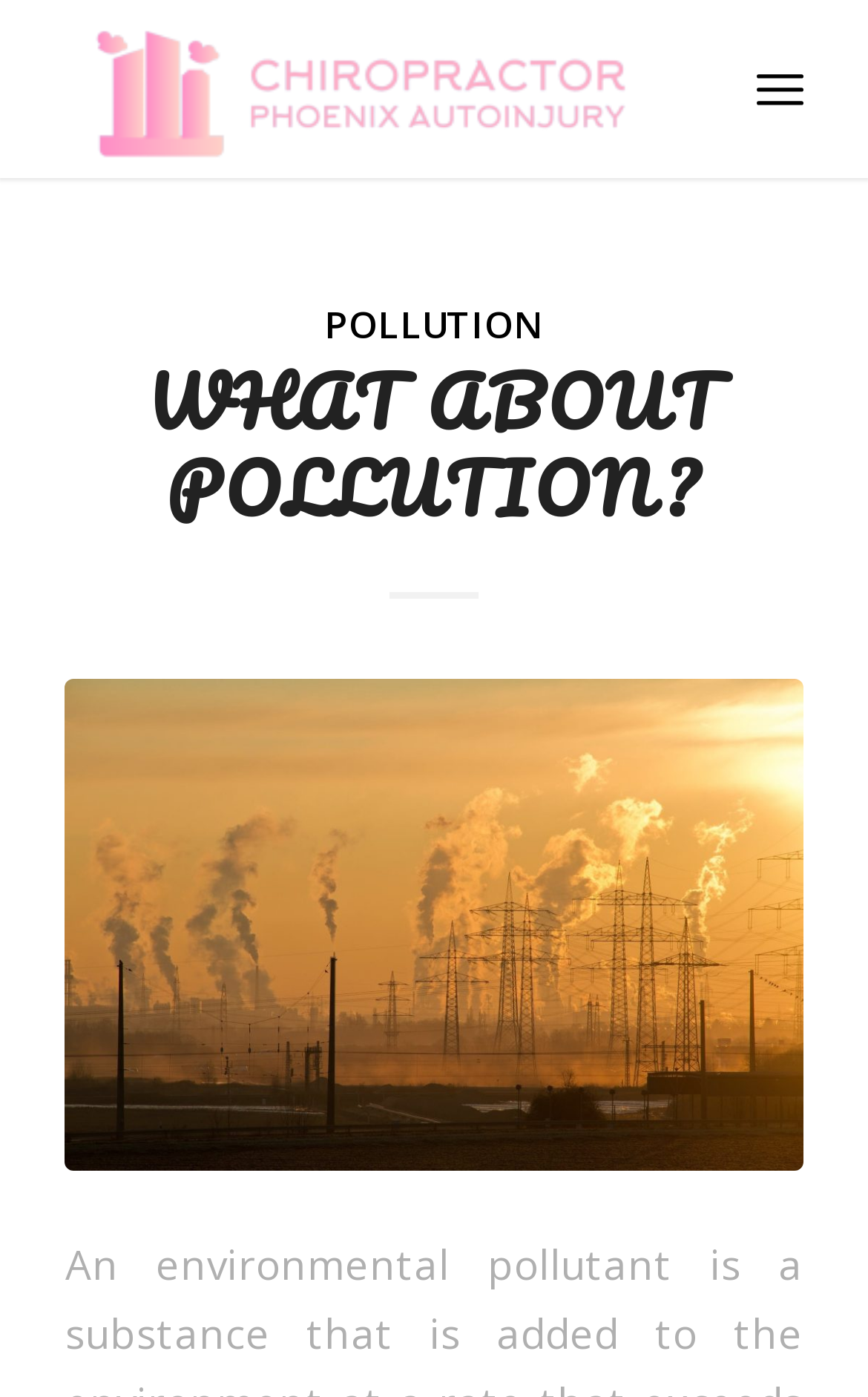Consider the image and give a detailed and elaborate answer to the question: 
What is the main topic of the webpage?

The main topic of the webpage can be determined by looking at the heading 'WHAT ABOUT POLLUTION?' which is a prominent element on the page, indicating that the webpage is primarily about pollution.